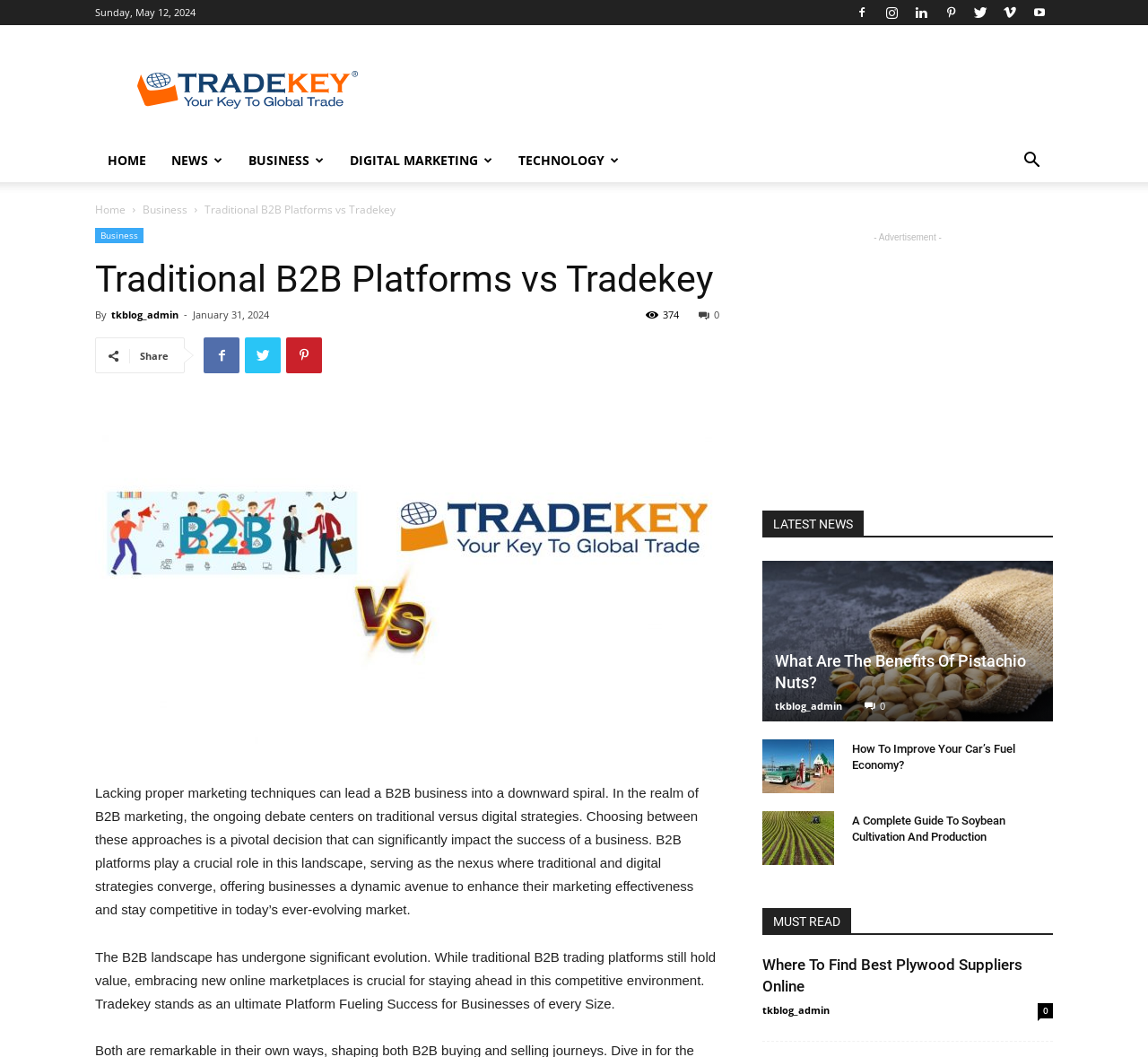Could you determine the bounding box coordinates of the clickable element to complete the instruction: "Share the article on social media"? Provide the coordinates as four float numbers between 0 and 1, i.e., [left, top, right, bottom].

[0.122, 0.33, 0.147, 0.343]